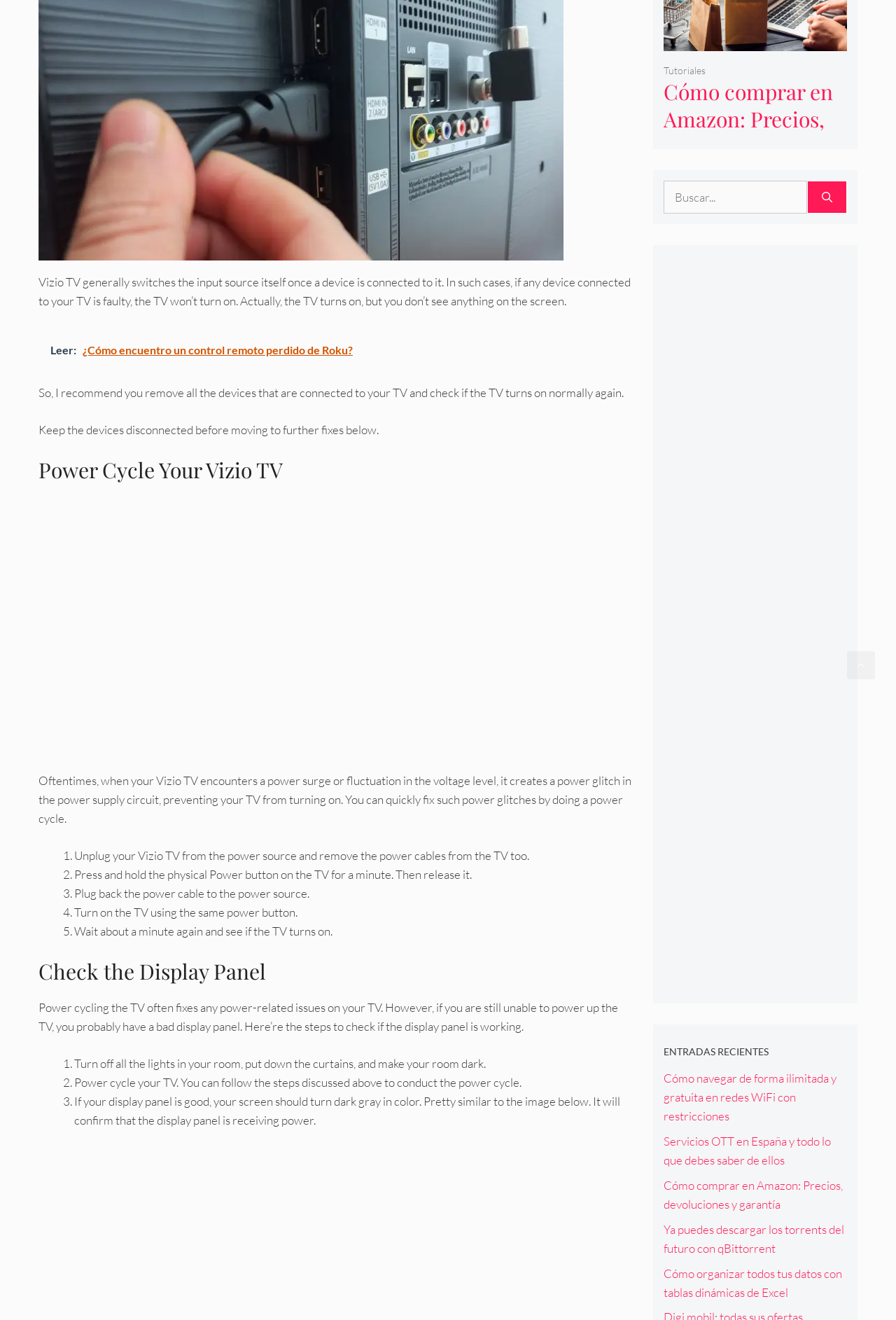Show the bounding box coordinates of the region that should be clicked to follow the instruction: "Go back to the top of the page."

[0.945, 0.493, 0.977, 0.515]